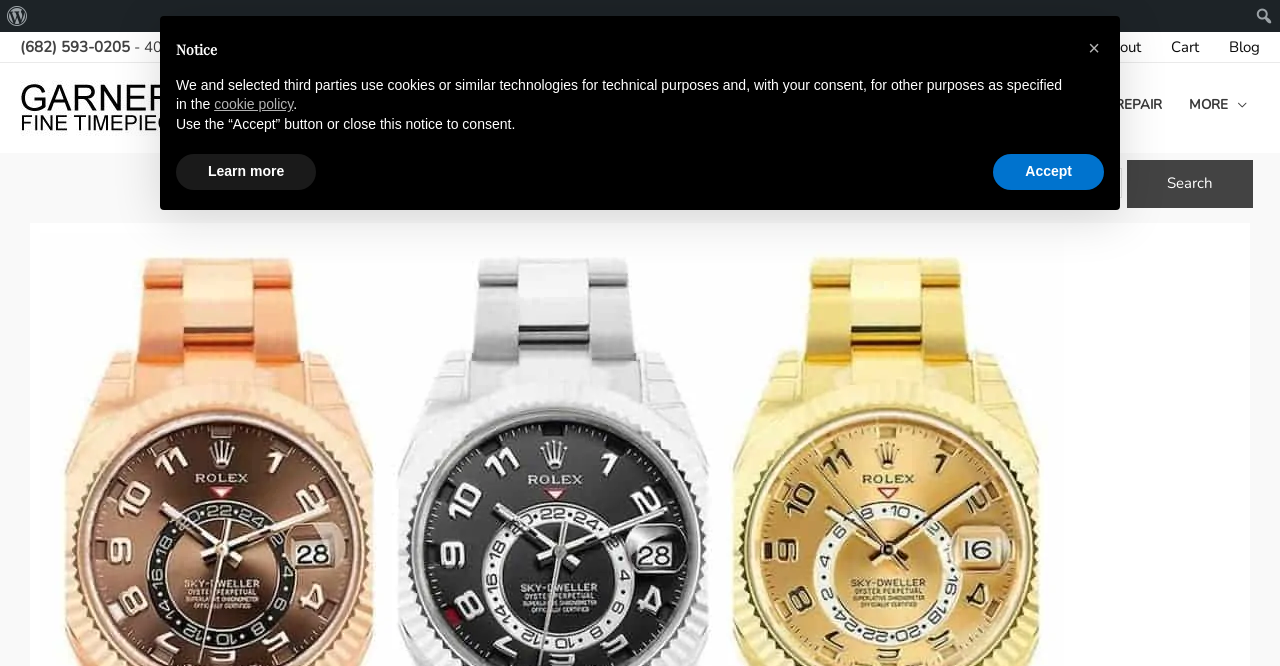How many navigation links are there?
Look at the image and answer the question with a single word or phrase.

9